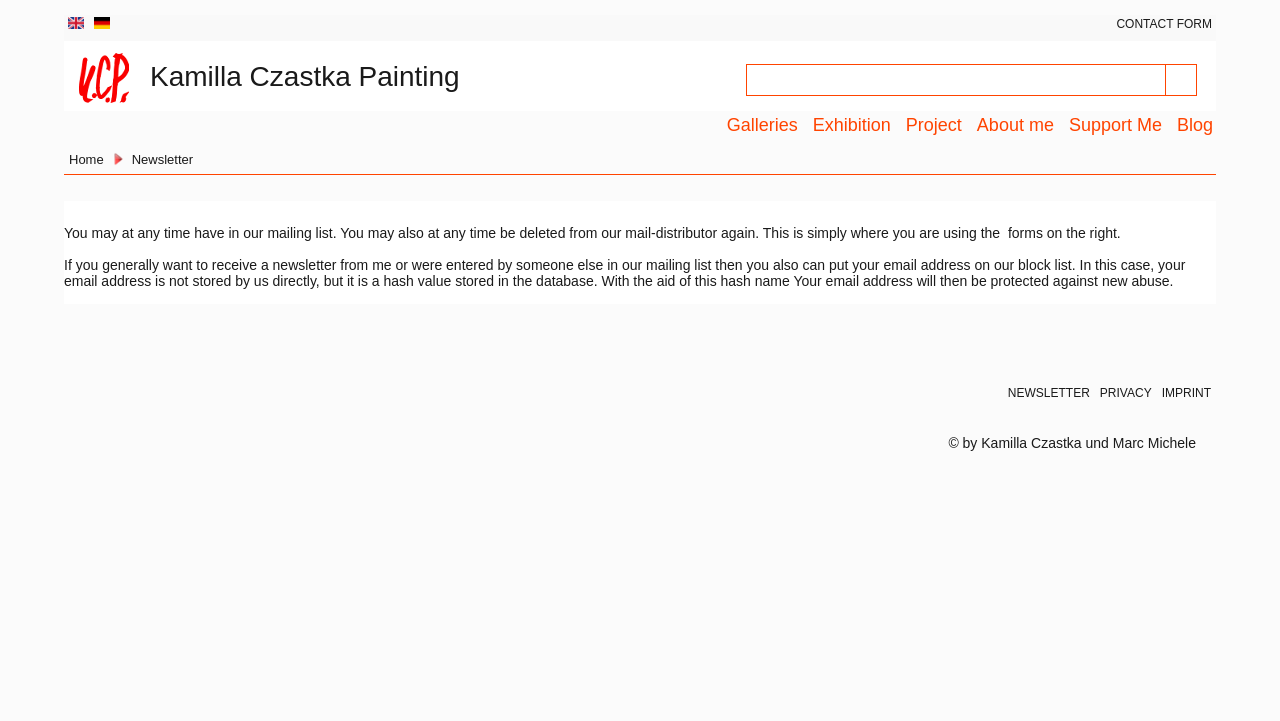Create a detailed narrative of the webpage’s visual and textual elements.

This webpage is a newsletter page for Kamilla Czastka Painting. At the top left, there are two language options, "Englisch" and "Deutsch", each accompanied by a small flag icon. To the right of these options, there is a "CONTACT FORM" link with a small icon. Below this, the page's title "Kamilla Czastka Painting" is displayed prominently.

On the left side of the page, there is a navigation menu with several headings, including "Blog", "Support Me", "About me", "Project", "Exhibition", and "Galleries". Each of these headings is a link. Above this menu, there is a "Home" link and a "Newsletter" heading.

On the right side of the page, there is a section with a textbox and a button, likely for subscribing to the newsletter. Below this, there is a block of text explaining how to manage newsletter subscriptions and protect email addresses from abuse.

At the bottom of the page, there are three links: "IMPRINT", "PRIVACY", and "NEWSLETTER". A copyright notice "© by Kamilla Czastka und Marc Michele" is displayed at the very bottom of the page.